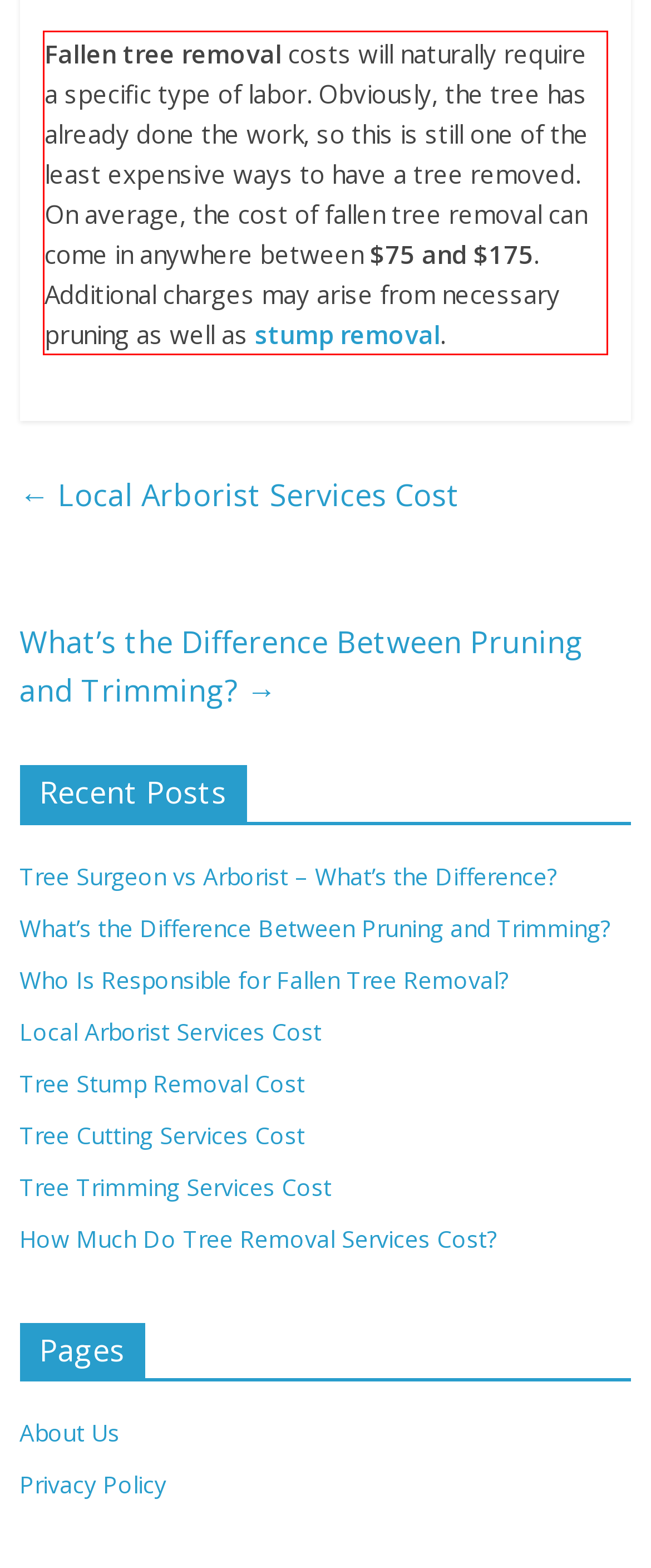You are provided with a screenshot of a webpage that includes a red bounding box. Extract and generate the text content found within the red bounding box.

Fallen tree removal costs will naturally require a specific type of labor. Obviously, the tree has already done the work, so this is still one of the least expensive ways to have a tree removed. On average, the cost of fallen tree removal can come in anywhere between $75 and $175. Additional charges may arise from necessary pruning as well as stump removal.